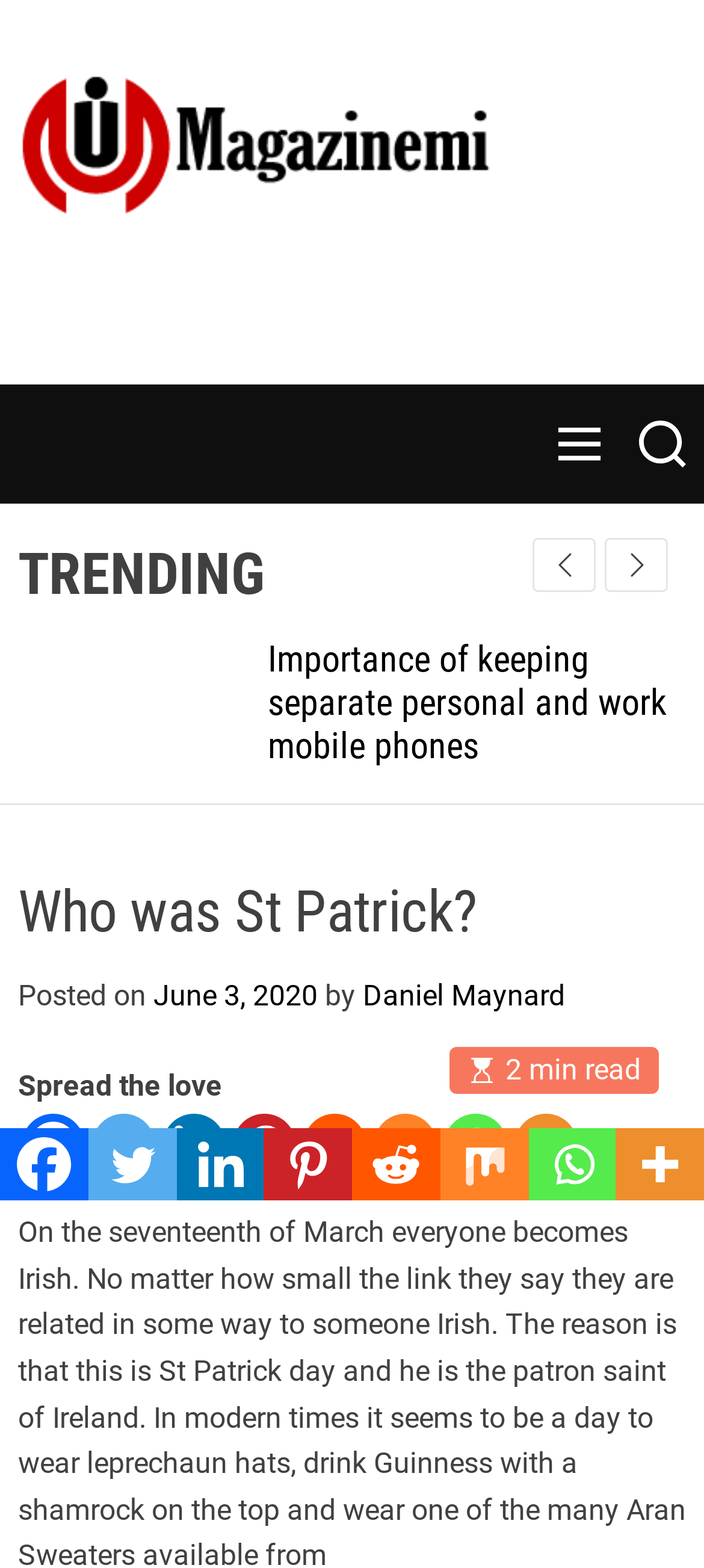Given the description: "aria-label="Pinterest" title="Pinterest"", determine the bounding box coordinates of the UI element. The coordinates should be formatted as four float numbers between 0 and 1, [left, top, right, bottom].

[0.375, 0.719, 0.5, 0.766]